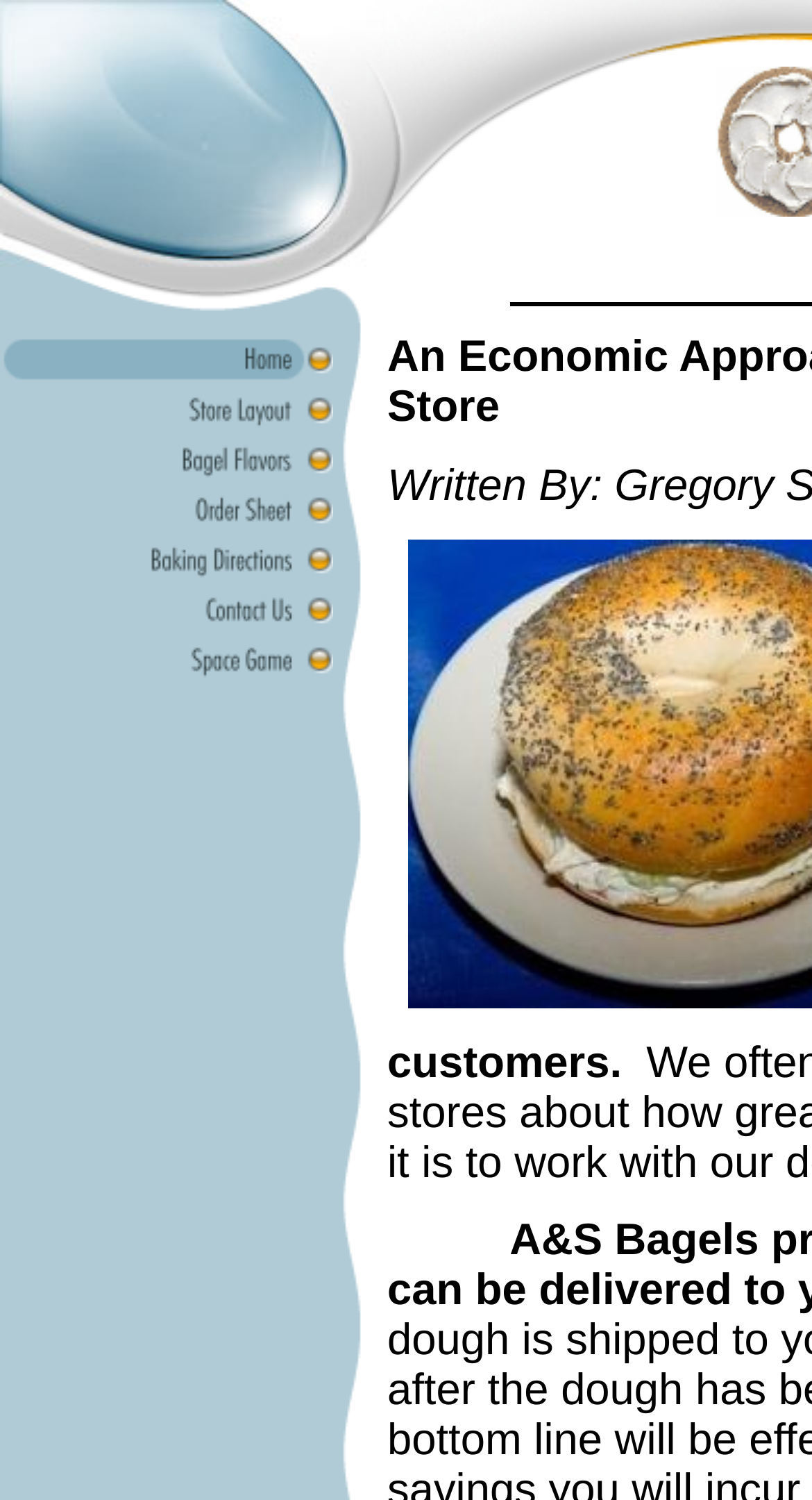Given the element description alt="Baking Directions" name="CM4all_1673", identify the bounding box coordinates for the UI element on the webpage screenshot. The format should be (top-left x, top-left y, bottom-right x, bottom-right y), with values between 0 and 1.

[0.0, 0.372, 0.41, 0.393]